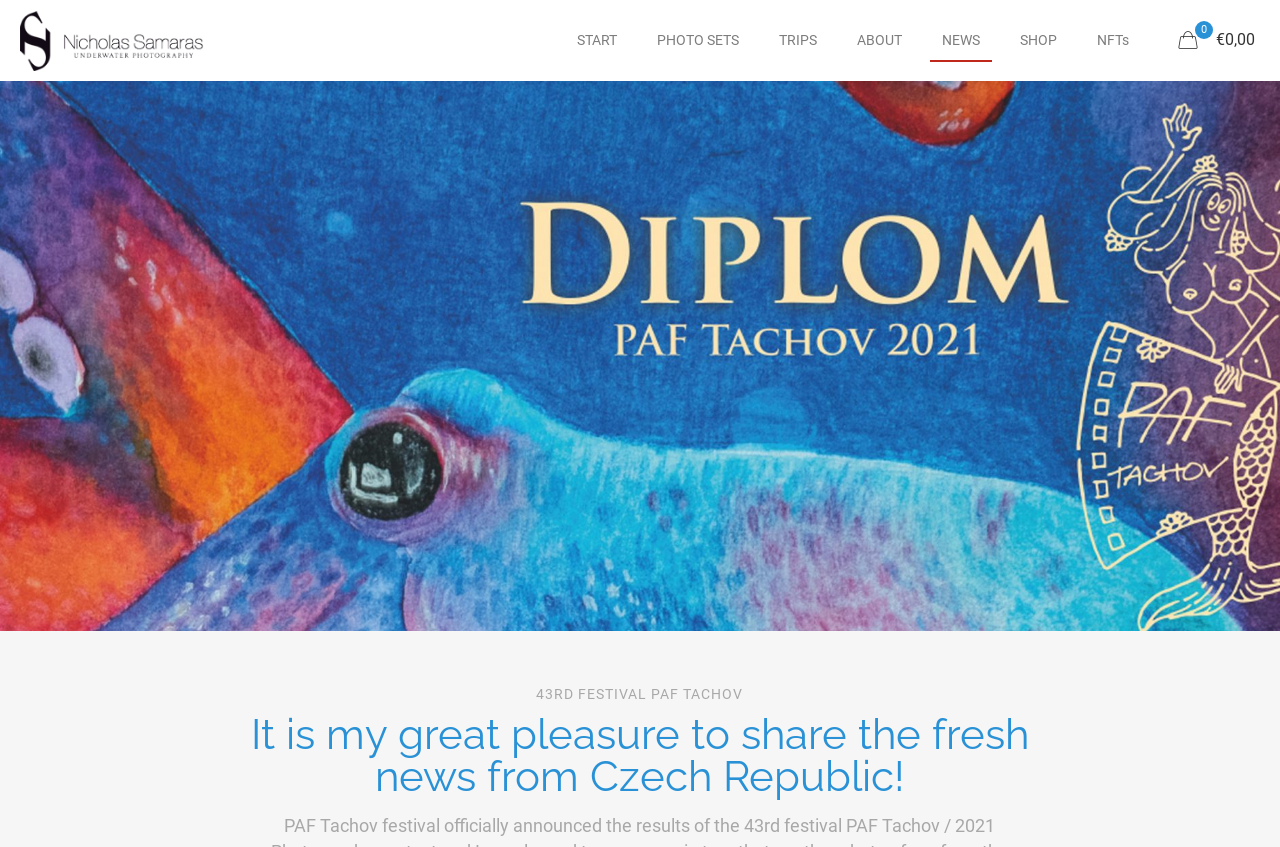What is the photographer's latest news about?
Based on the image, answer the question with a single word or brief phrase.

Czech Republic